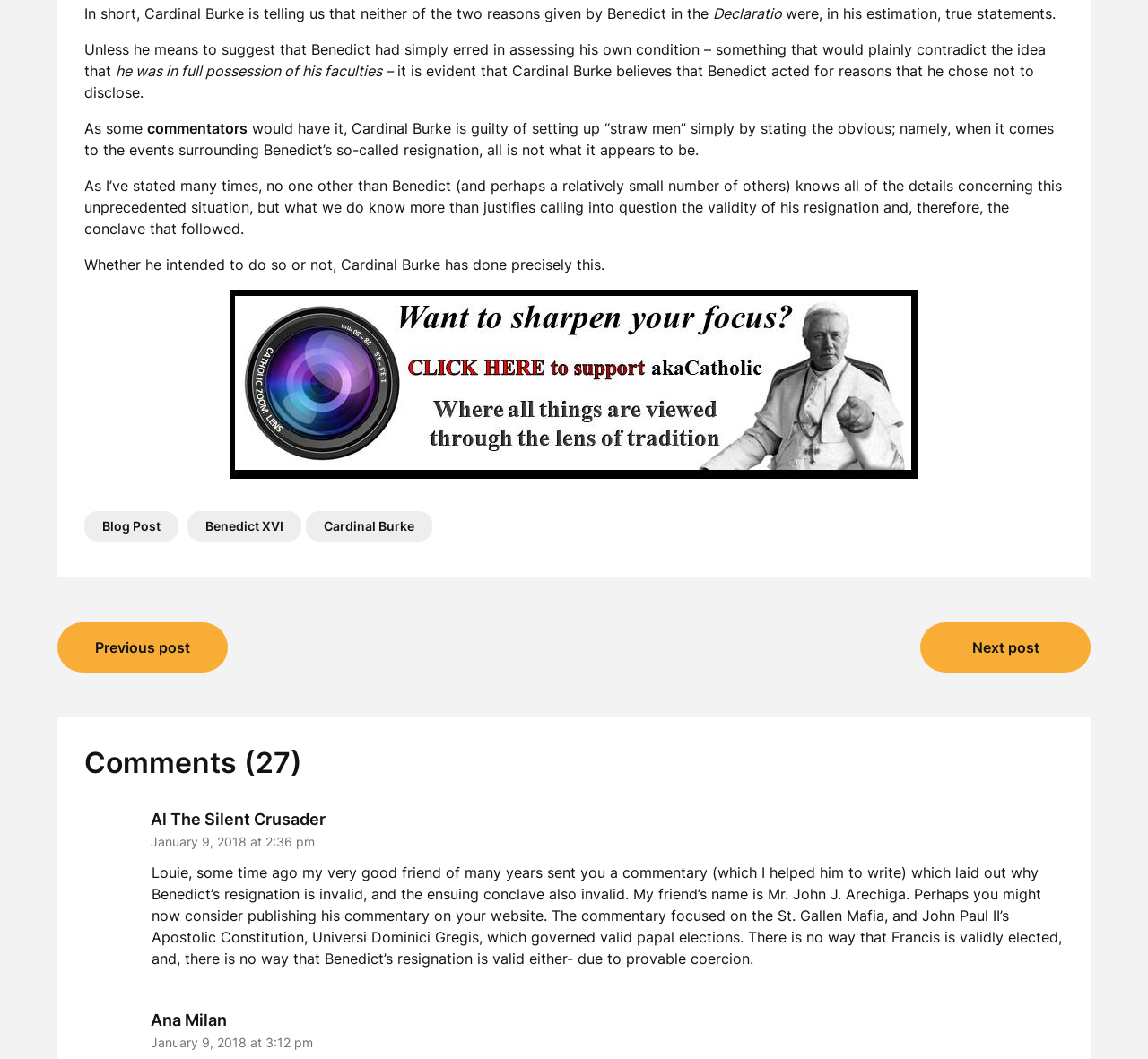Please mark the clickable region by giving the bounding box coordinates needed to complete this instruction: "Click the 'aka focus' link".

[0.073, 0.274, 0.927, 0.452]